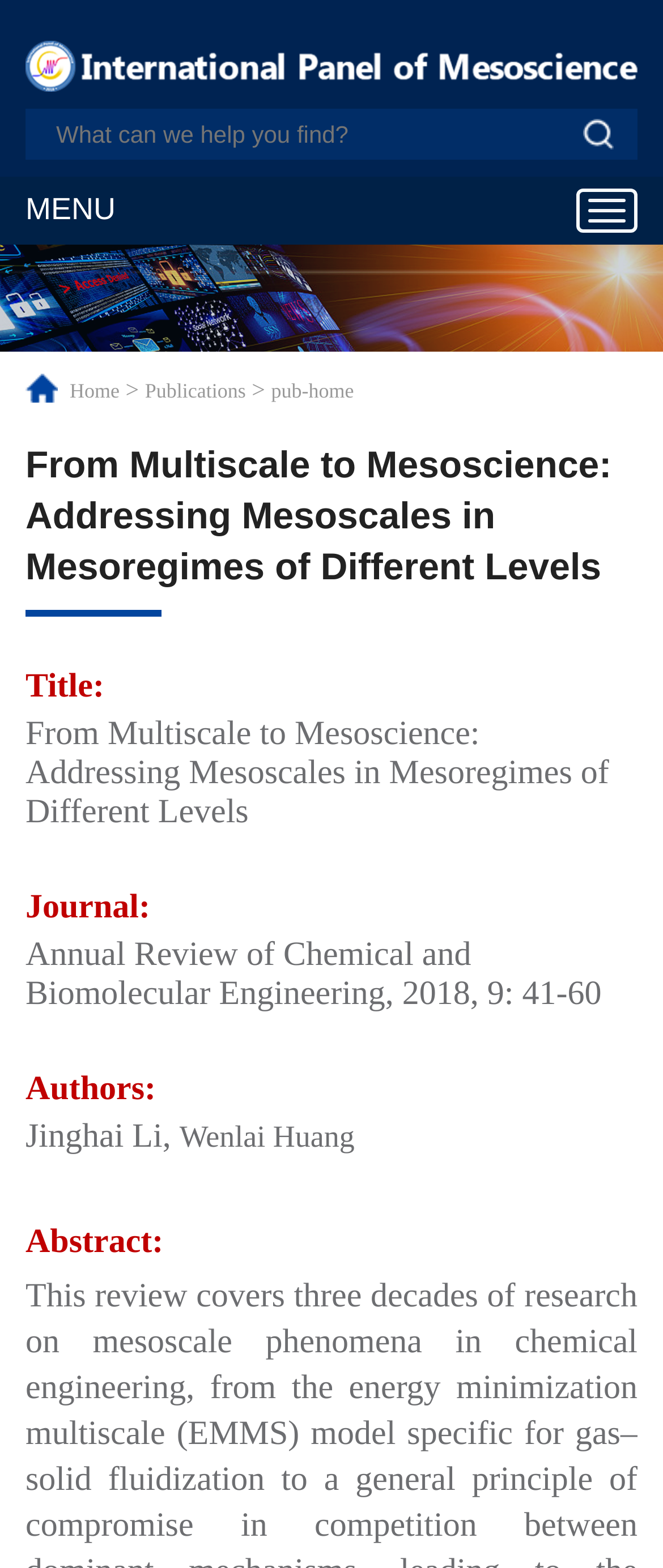Elaborate on the different components and information displayed on the webpage.

The webpage is about the International Panel of Mesoscience. At the top, there is a banner that spans the entire width, containing a link and an image. Below the banner, there is a search bar with a text box and a button, where users can input what they are looking for. To the left of the search bar, there is a "MENU" label, and to the right, there is a "Toggle navigation" button.

Below the search bar, there is a navigation menu with links to "Home", "Publications", and "pub-home". The links are arranged horizontally, with the "Home" link on the left and the "pub-home" link on the right.

The main content of the webpage is a publication summary, which takes up most of the page. The title of the publication, "From Multiscale to Mesoscience: Addressing Mesoscales in Mesoregimes of Different Levels", is displayed prominently. Below the title, there are several sections, including "Title:", "Journal:", "Authors:", and "Abstract:". Each section has a label followed by the corresponding information. The "Journal:" section displays the publication details, "Annual Review of Chemical and Biomolecular Engineering, 2018, 9: 41-60". The "Authors:" section lists the authors, "Jinghai Li" and "Wenlai Huang". The "Abstract:" section is also present, but its content is not specified.